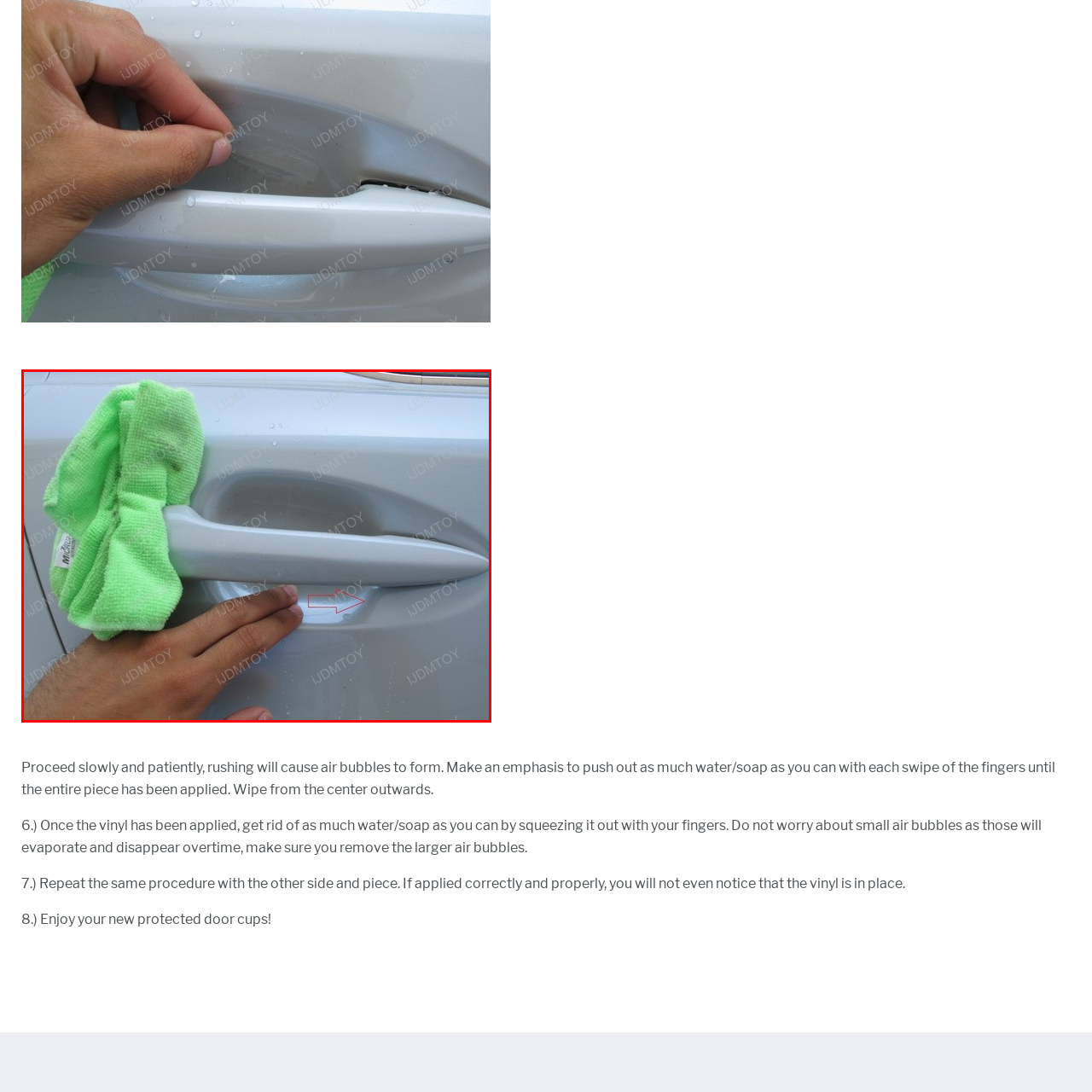Take a close look at the image marked with a red boundary and thoroughly answer the ensuing question using the information observed in the image:
What is the goal of removing water and soap during the process?

According to the caption, the focus is on ensuring that as much water and soap as possible is removed during the process, facilitating a seamless installation and enhancing the longevity of the protective covering.